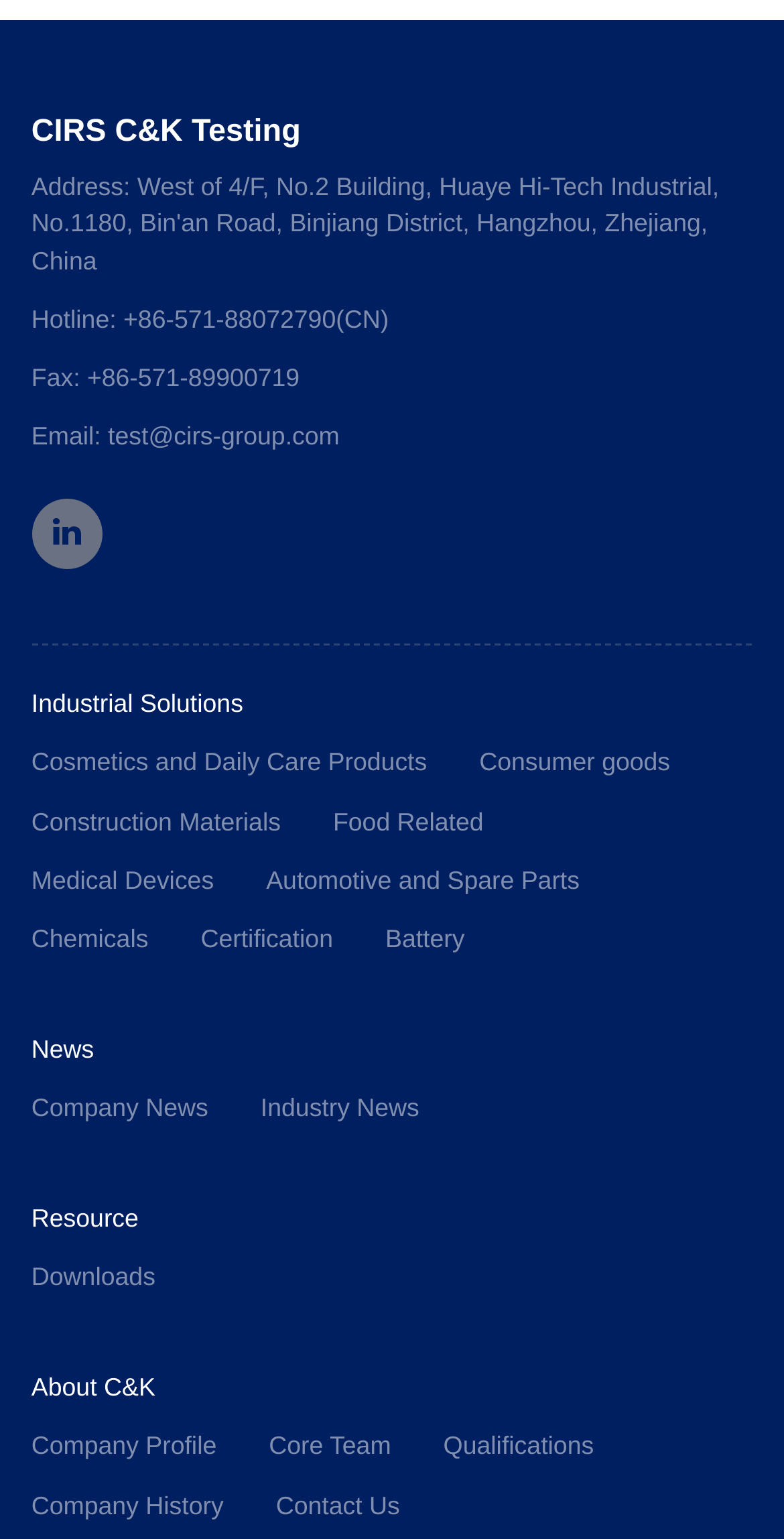Locate the bounding box coordinates of the UI element described by: "Construction Materials". Provide the coordinates as four float numbers between 0 and 1, formatted as [left, top, right, bottom].

[0.04, 0.522, 0.358, 0.547]